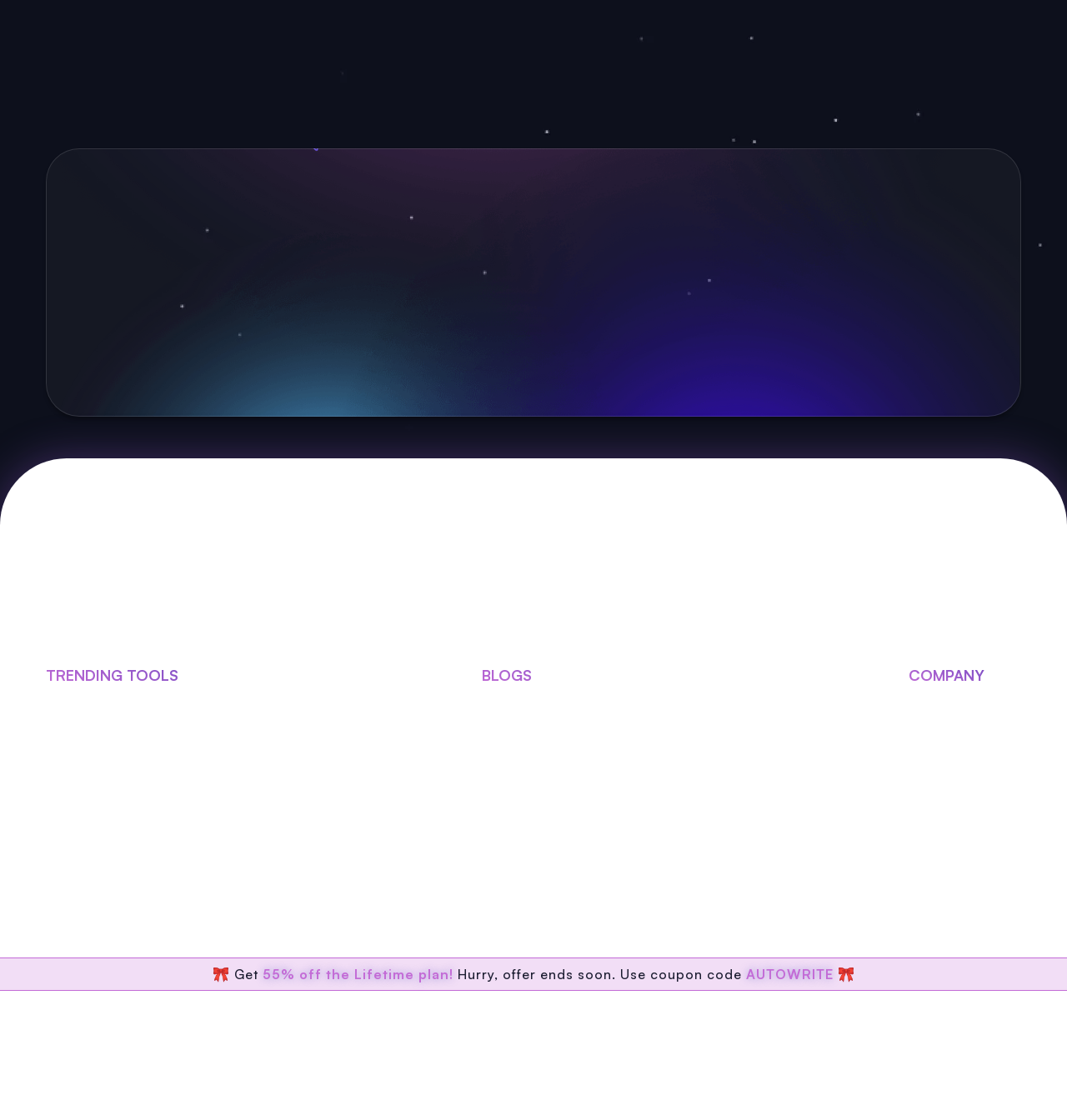Locate the coordinates of the bounding box for the clickable region that fulfills this instruction: "Explore 'Assignment Writer'".

[0.059, 0.624, 0.165, 0.639]